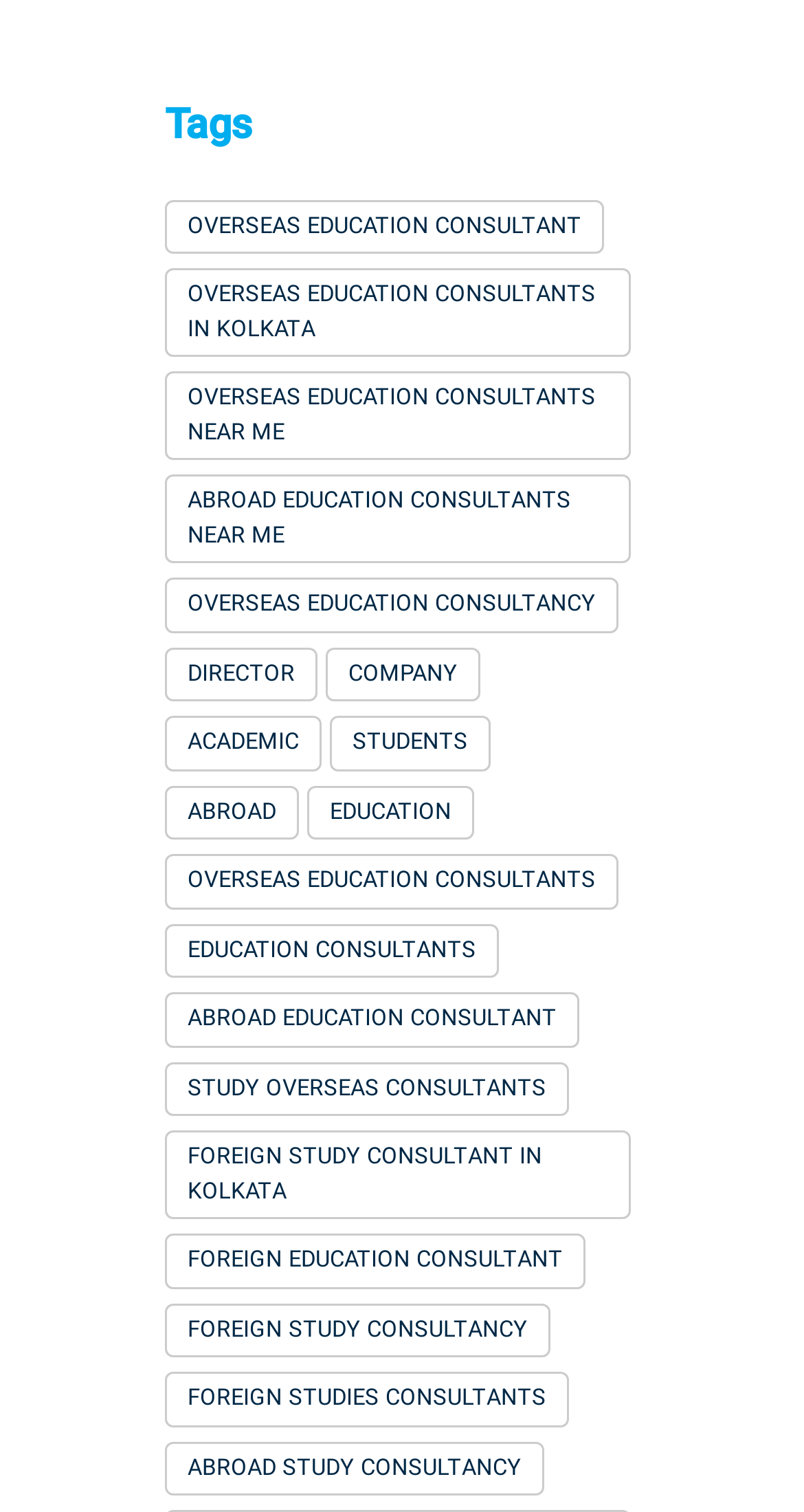Refer to the screenshot and answer the following question in detail:
What is the most common word in the links?

After analyzing the links on the webpage, I notice that the word 'Education' appears most frequently, indicating that it is a central theme of the webpage.